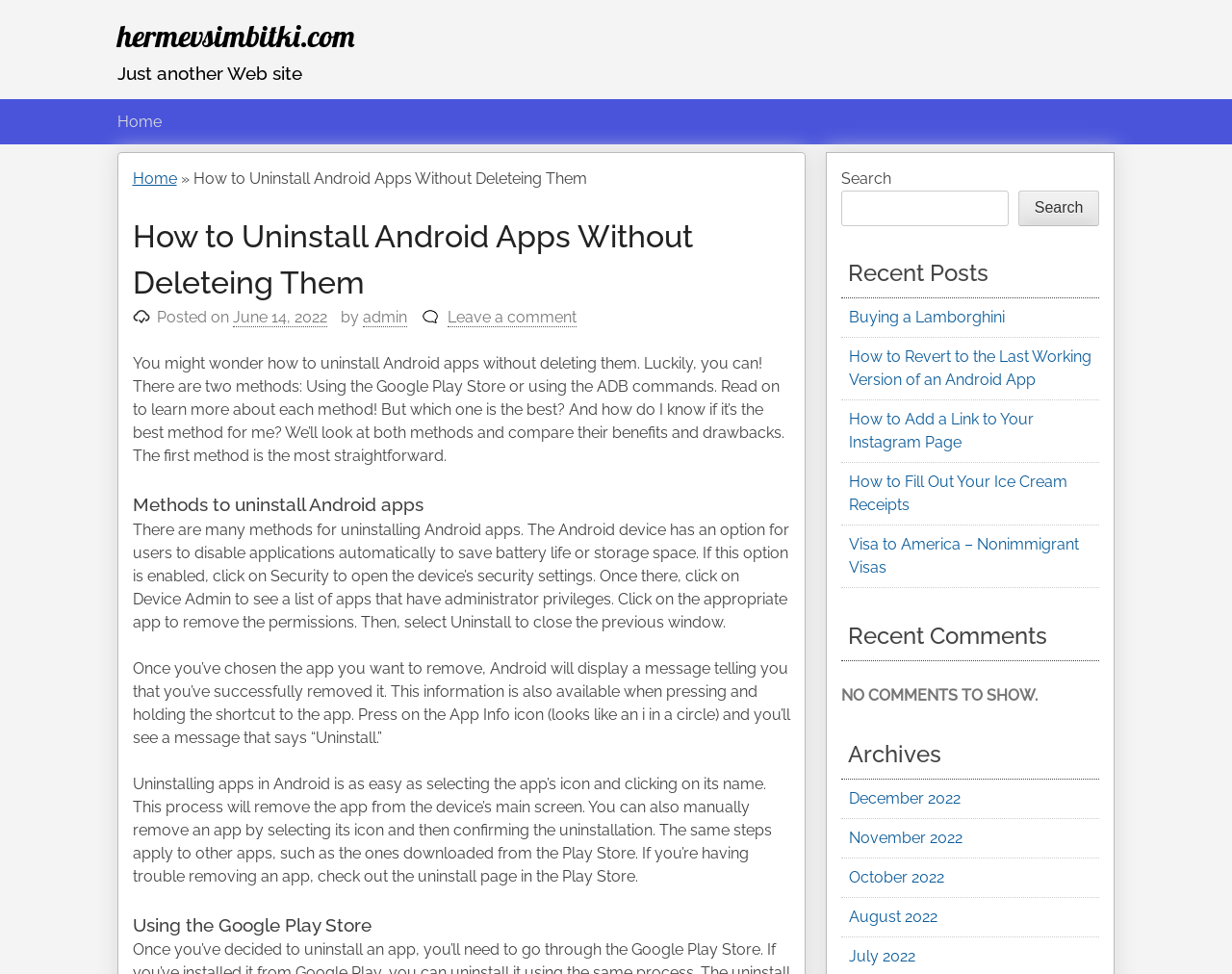Please answer the following question as detailed as possible based on the image: 
What is the icon that appears when pressing and holding the shortcut to the app?

The webpage states that when pressing and holding the shortcut to the app, an App Info icon appears, which looks like an 'i' in a circle.